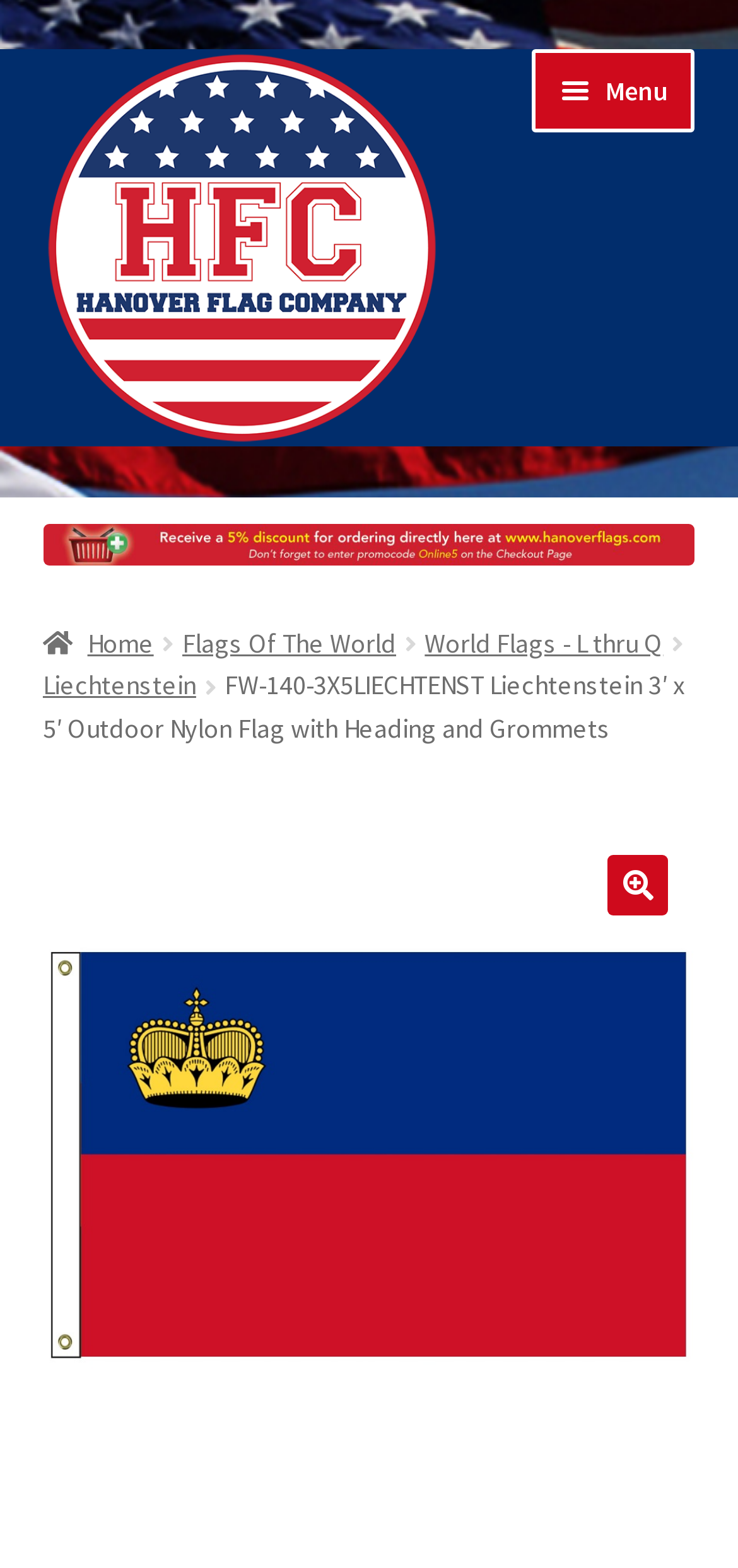Is the menu button expanded?
Deliver a detailed and extensive answer to the question.

The menu button is located in the primary navigation menu and is currently not expanded. This can be determined by checking the 'expanded' property of the button element, which is set to 'False'.